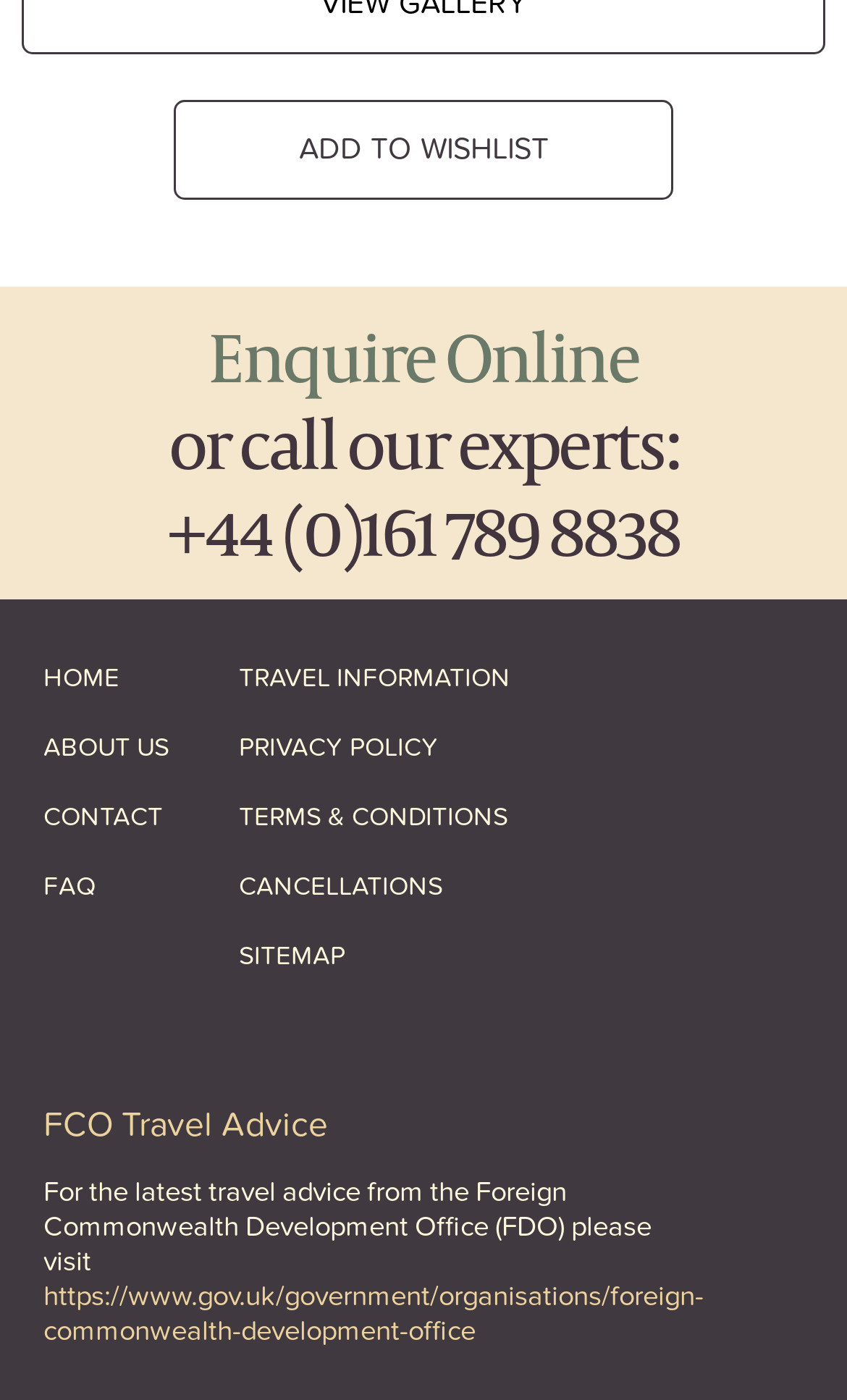What is the phone number to call experts?
Based on the screenshot, respond with a single word or phrase.

+44 (0)161 789 8838